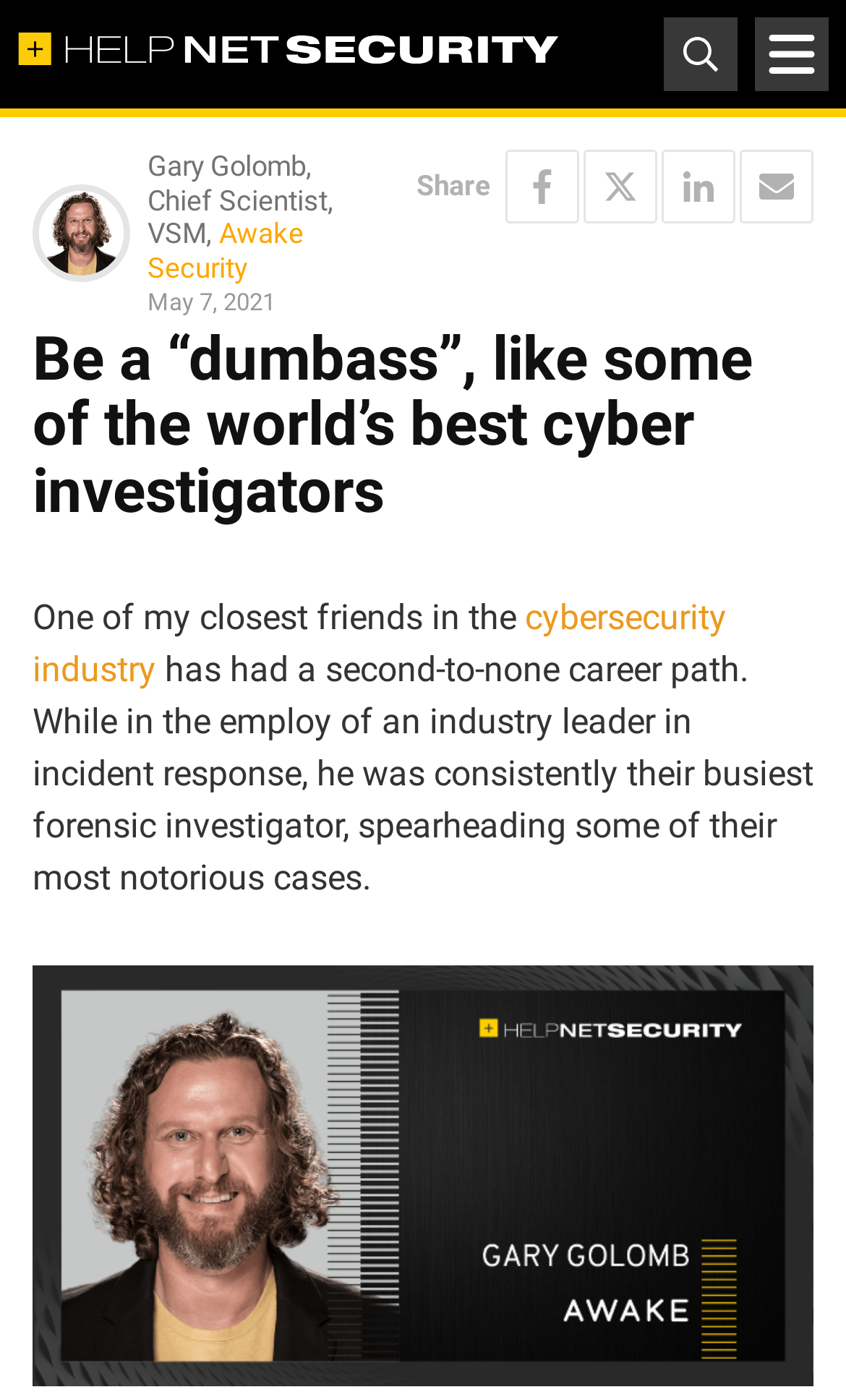Find the bounding box coordinates of the area that needs to be clicked in order to achieve the following instruction: "Visit Awake Security website". The coordinates should be specified as four float numbers between 0 and 1, i.e., [left, top, right, bottom].

[0.174, 0.155, 0.359, 0.203]